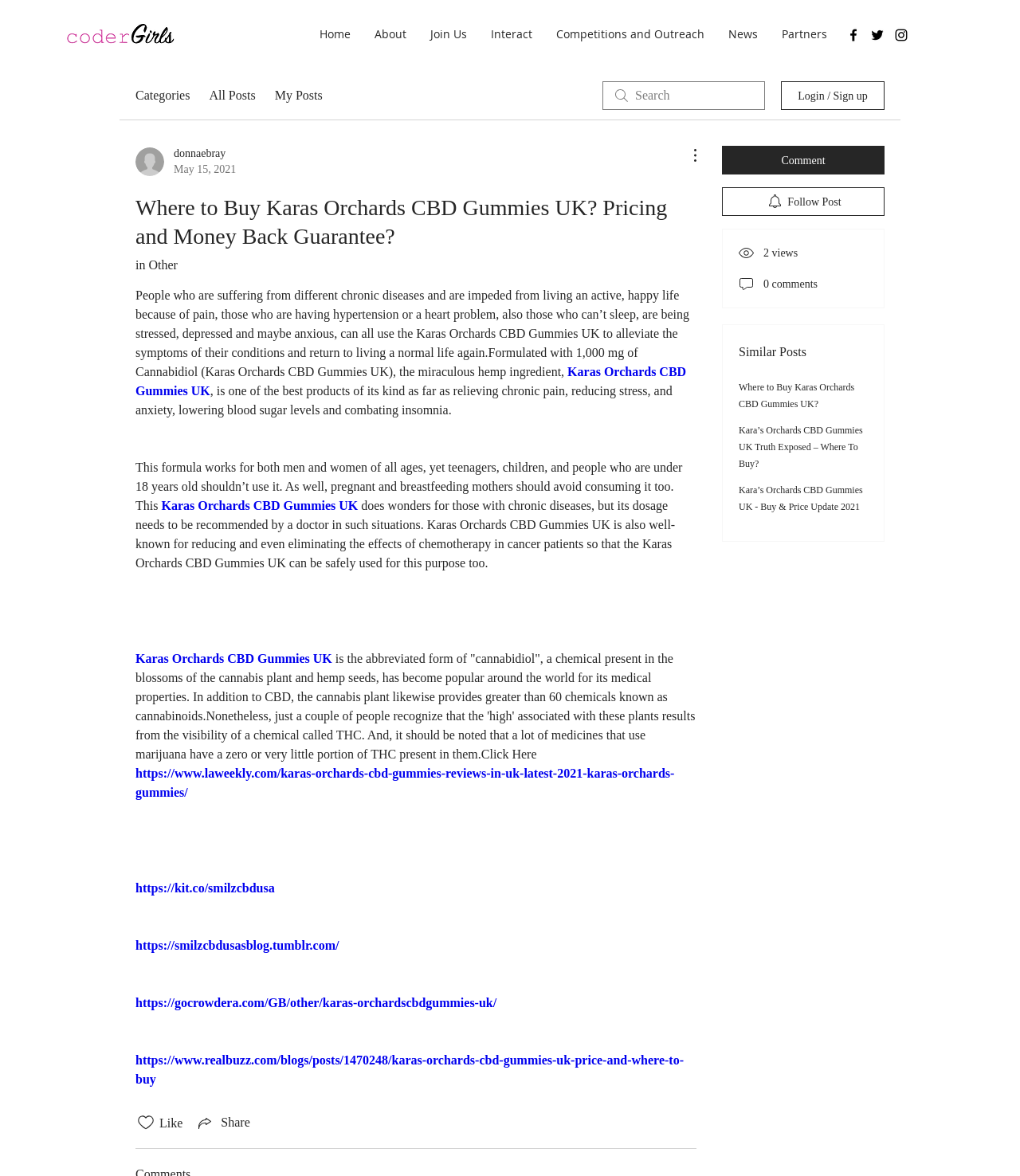Refer to the screenshot and answer the following question in detail:
What is the topic of the main article?

The main article is about Karas Orchards CBD Gummies UK, which is a product that can alleviate symptoms of chronic diseases and improve overall well-being.